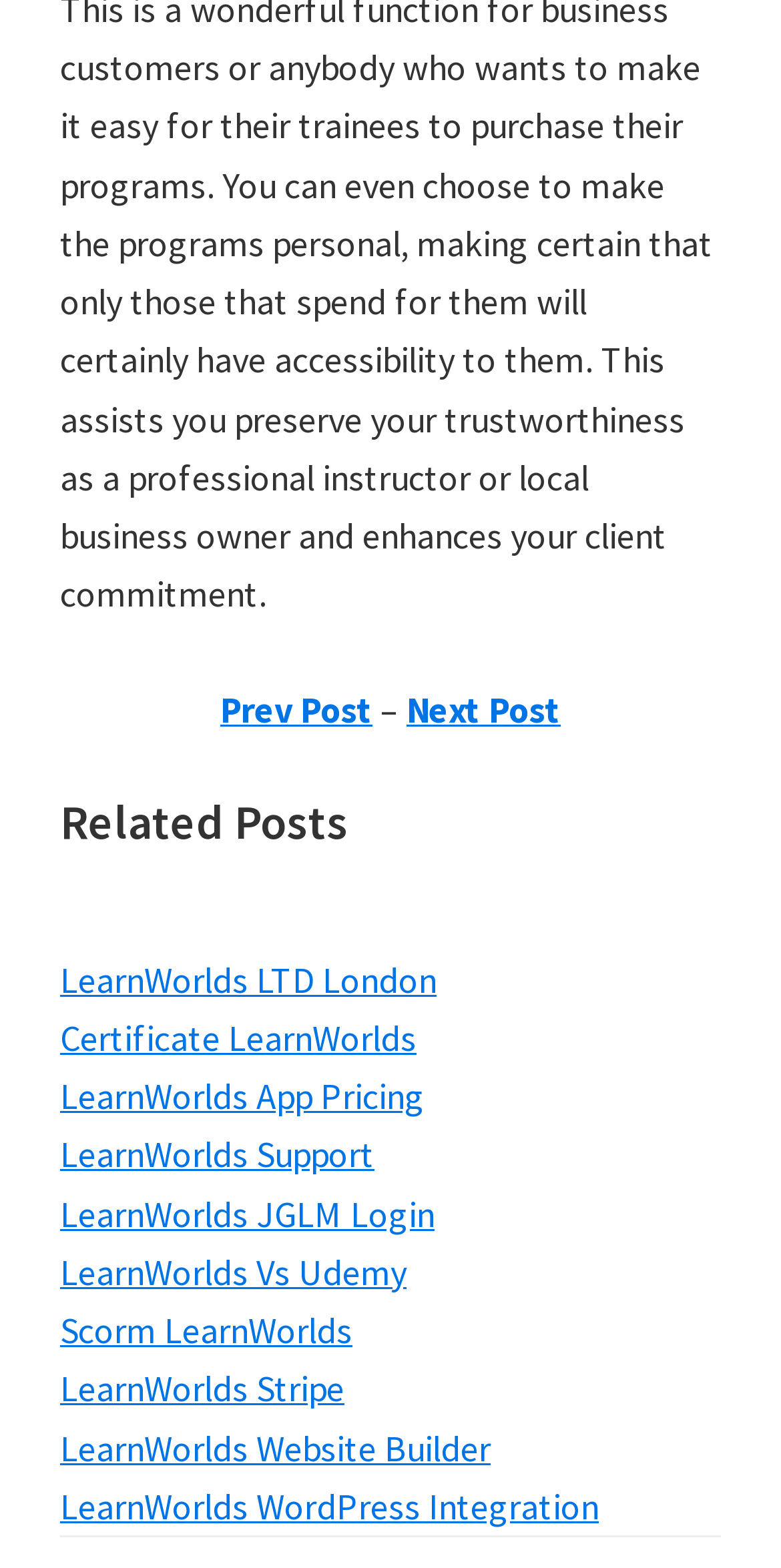Specify the bounding box coordinates of the region I need to click to perform the following instruction: "visit LearnWorlds LTD London". The coordinates must be four float numbers in the range of 0 to 1, i.e., [left, top, right, bottom].

[0.077, 0.61, 0.559, 0.639]